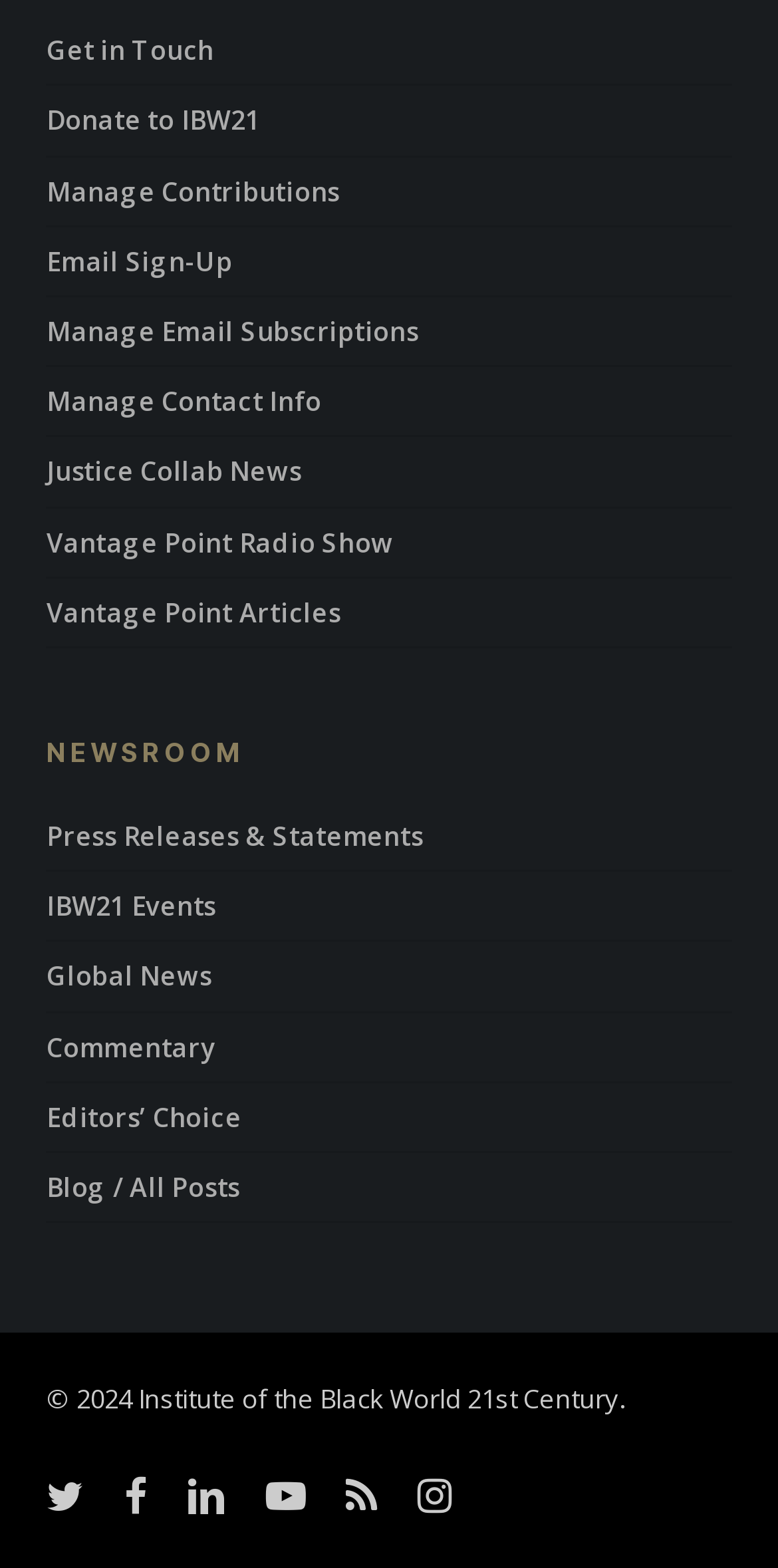Identify the bounding box coordinates for the element you need to click to achieve the following task: "Learn more about the institute". The coordinates must be four float values ranging from 0 to 1, formatted as [left, top, right, bottom].

[0.222, 0.288, 0.529, 0.312]